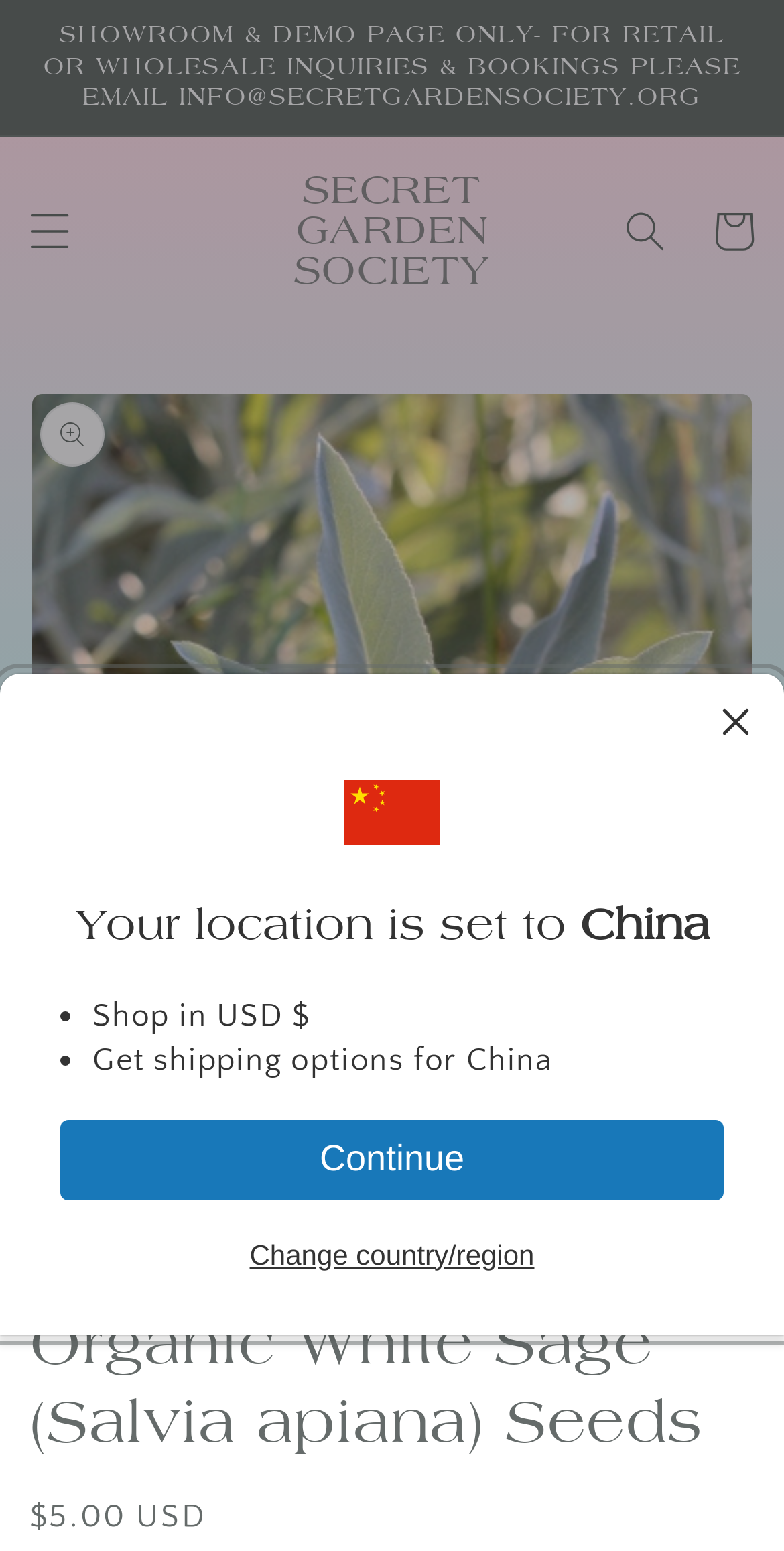Provide the bounding box coordinates for the specified HTML element described in this description: "aria-label="Dismiss"". The coordinates should be four float numbers ranging from 0 to 1, in the format [left, top, right, bottom].

[0.918, 0.456, 0.959, 0.485]